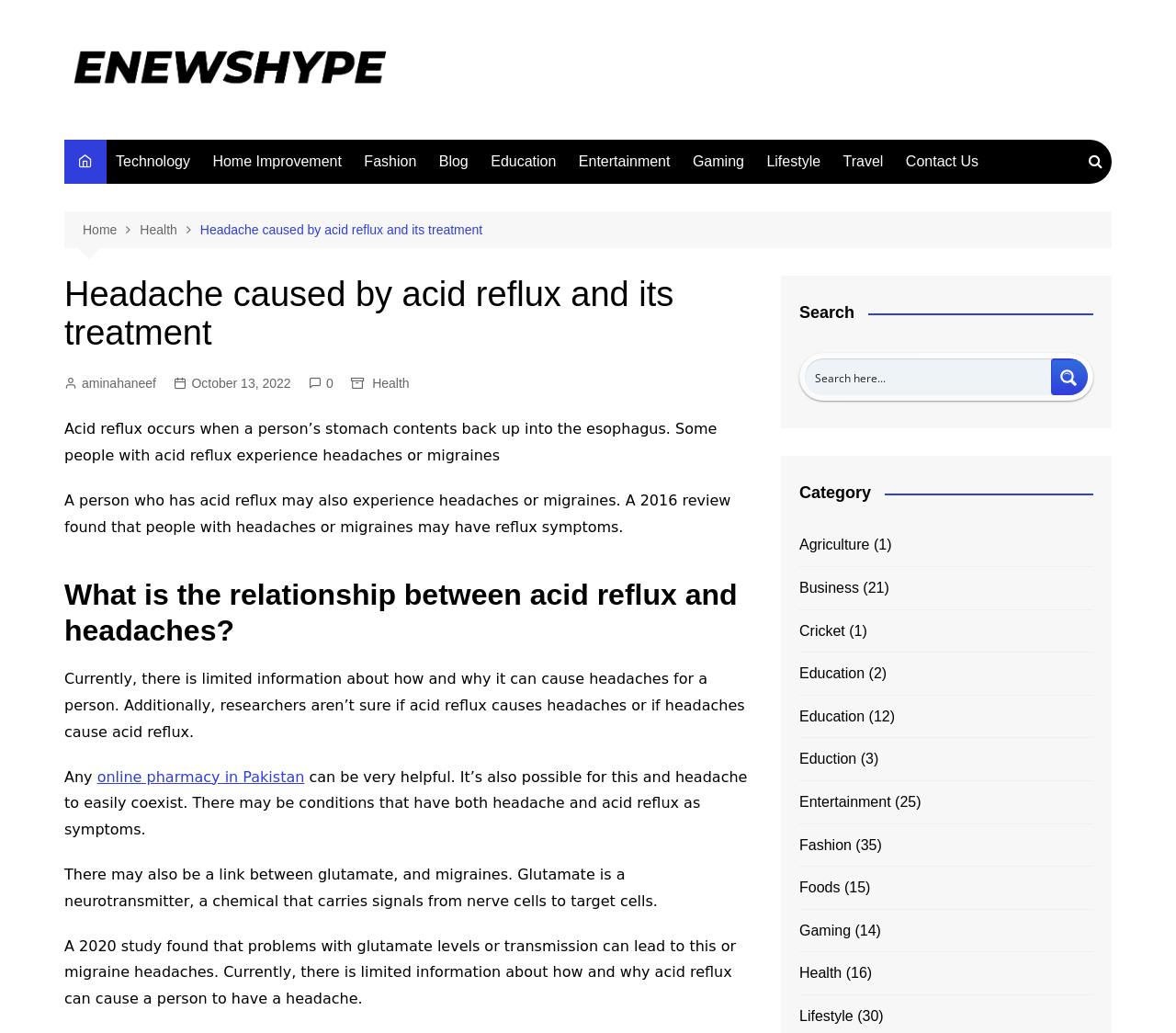Extract the main title from the webpage.

Headache caused by acid reflux and its treatment